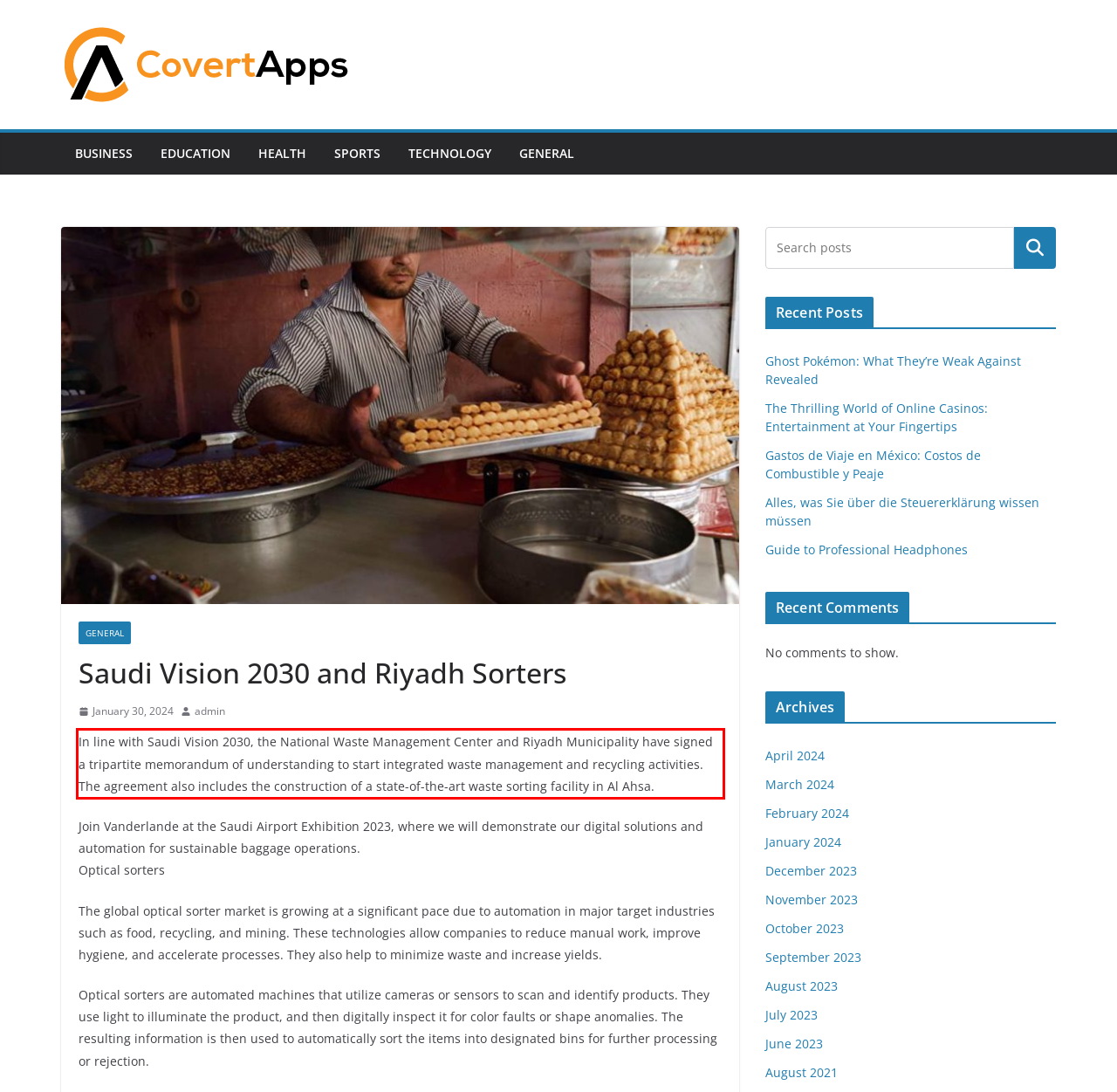Identify the text inside the red bounding box in the provided webpage screenshot and transcribe it.

In line with Saudi Vision 2030, the National Waste Management Center and Riyadh Municipality have signed a tripartite memorandum of understanding to start integrated waste management and recycling activities. The agreement also includes the construction of a state-of-the-art waste sorting facility in Al Ahsa.